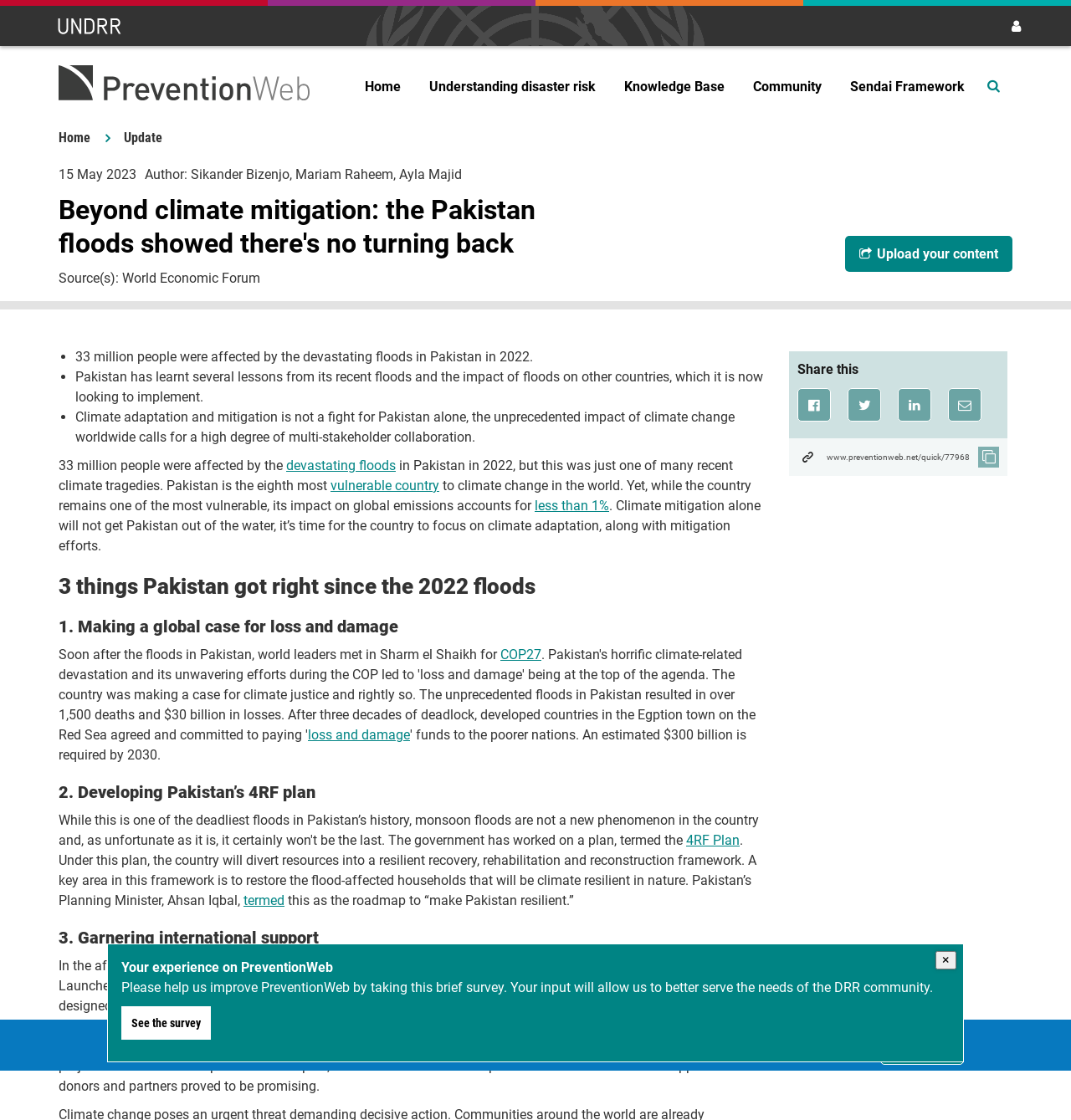Provide the bounding box coordinates of the HTML element described as: "termed". The bounding box coordinates should be four float numbers between 0 and 1, i.e., [left, top, right, bottom].

[0.227, 0.797, 0.266, 0.811]